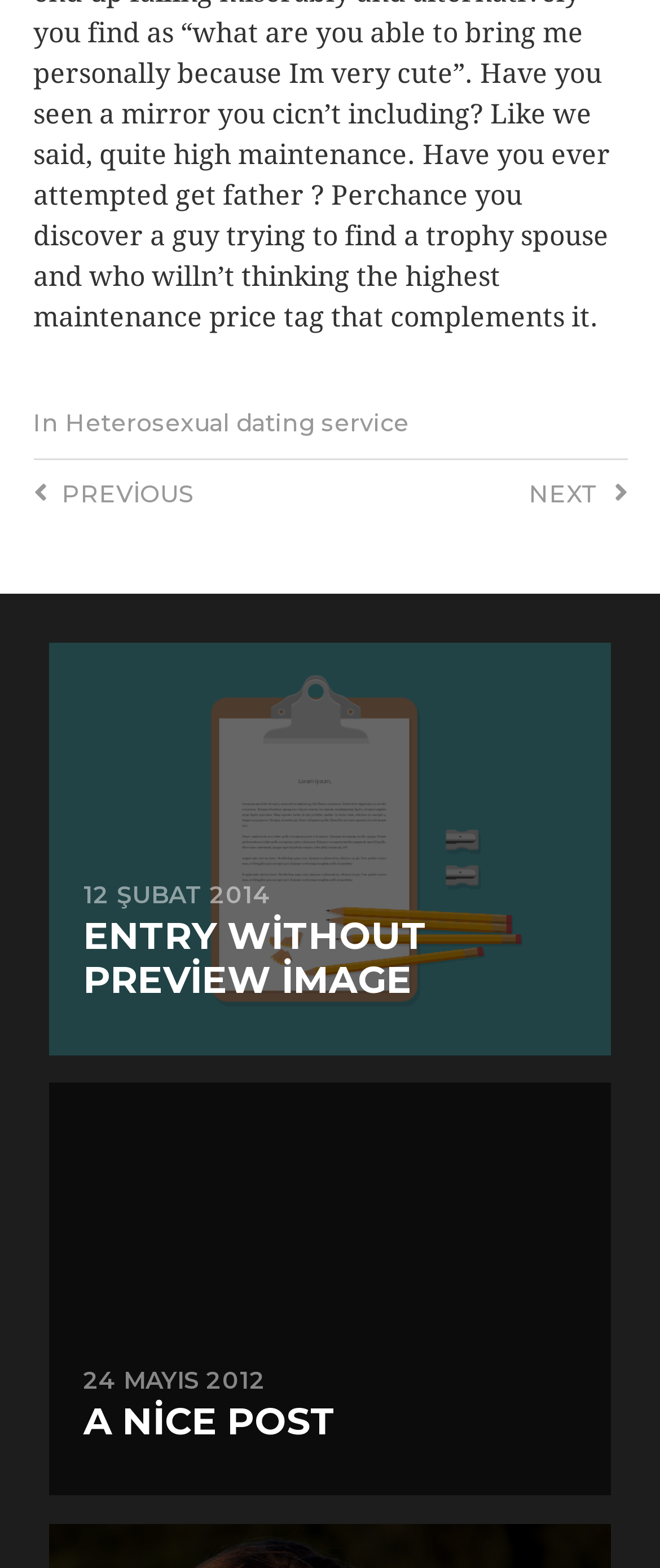Identify the coordinates of the bounding box for the element described below: "Heterosexual dating service". Return the coordinates as four float numbers between 0 and 1: [left, top, right, bottom].

[0.099, 0.259, 0.619, 0.279]